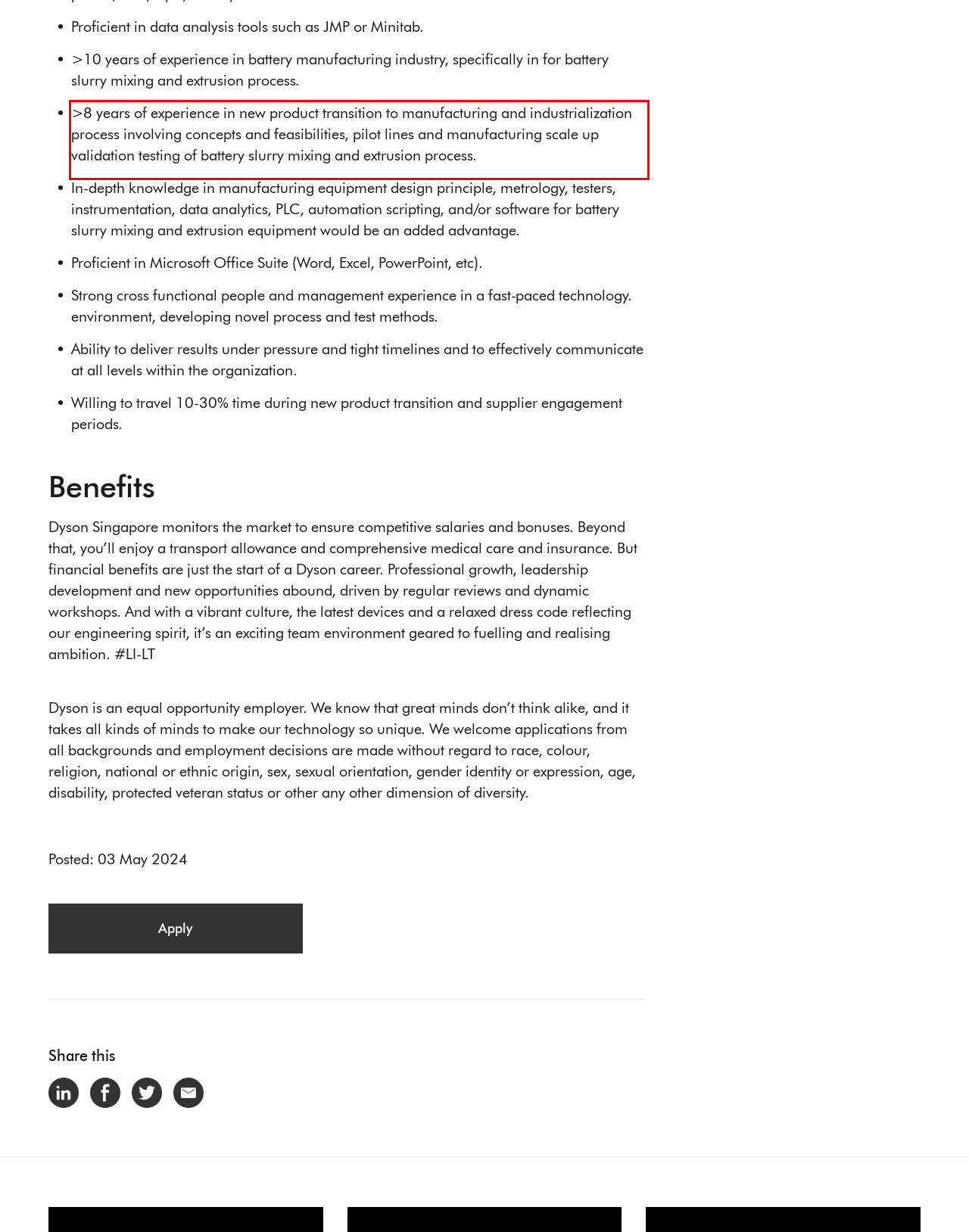Your task is to recognize and extract the text content from the UI element enclosed in the red bounding box on the webpage screenshot.

>8 years of experience in new product transition to manufacturing and industrialization process involving concepts and feasibilities, pilot lines and manufacturing scale up validation testing of battery slurry mixing and extrusion process.